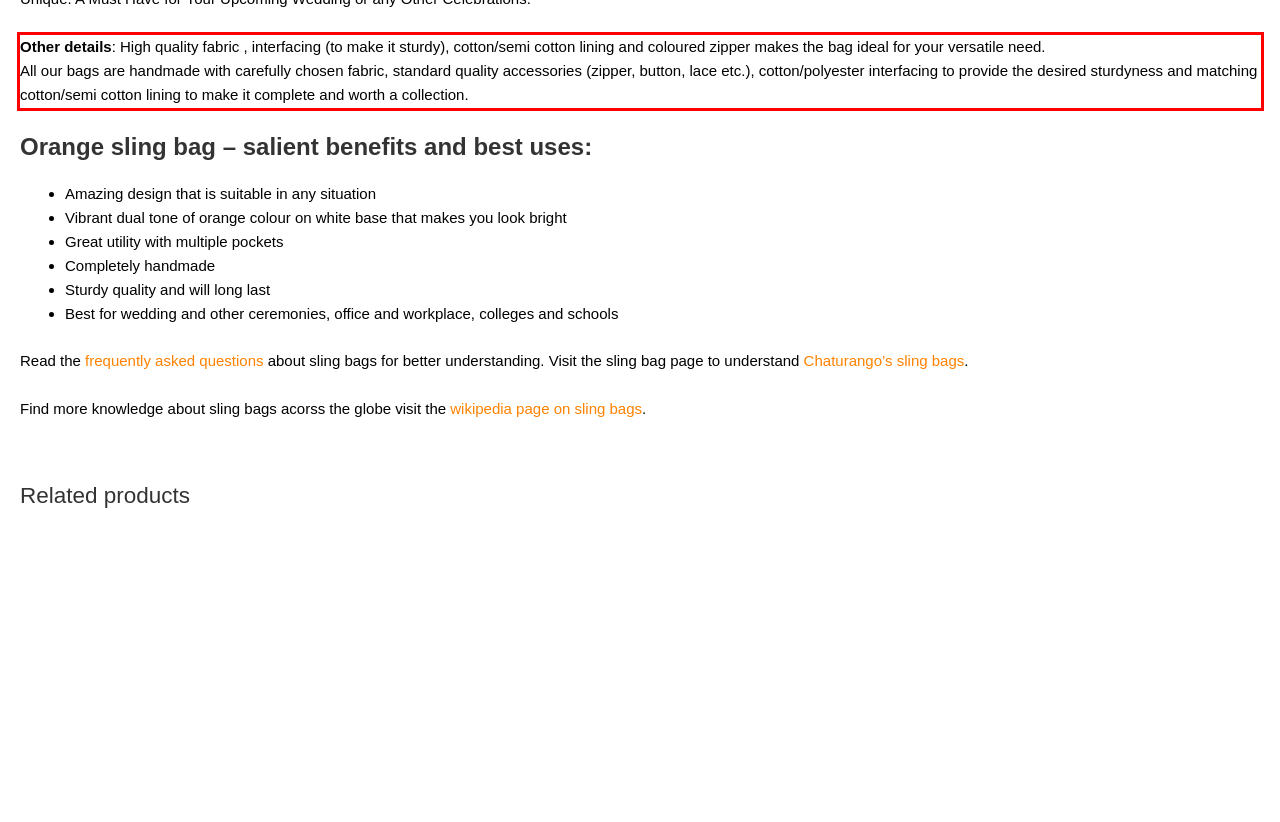You have a webpage screenshot with a red rectangle surrounding a UI element. Extract the text content from within this red bounding box.

Other details: High quality fabric , interfacing (to make it sturdy), cotton/semi cotton lining and coloured zipper makes the bag ideal for your versatile need. All our bags are handmade with carefully chosen fabric, standard quality accessories (zipper, button, lace etc.), cotton/polyester interfacing to provide the desired sturdyness and matching cotton/semi cotton lining to make it complete and worth a collection.